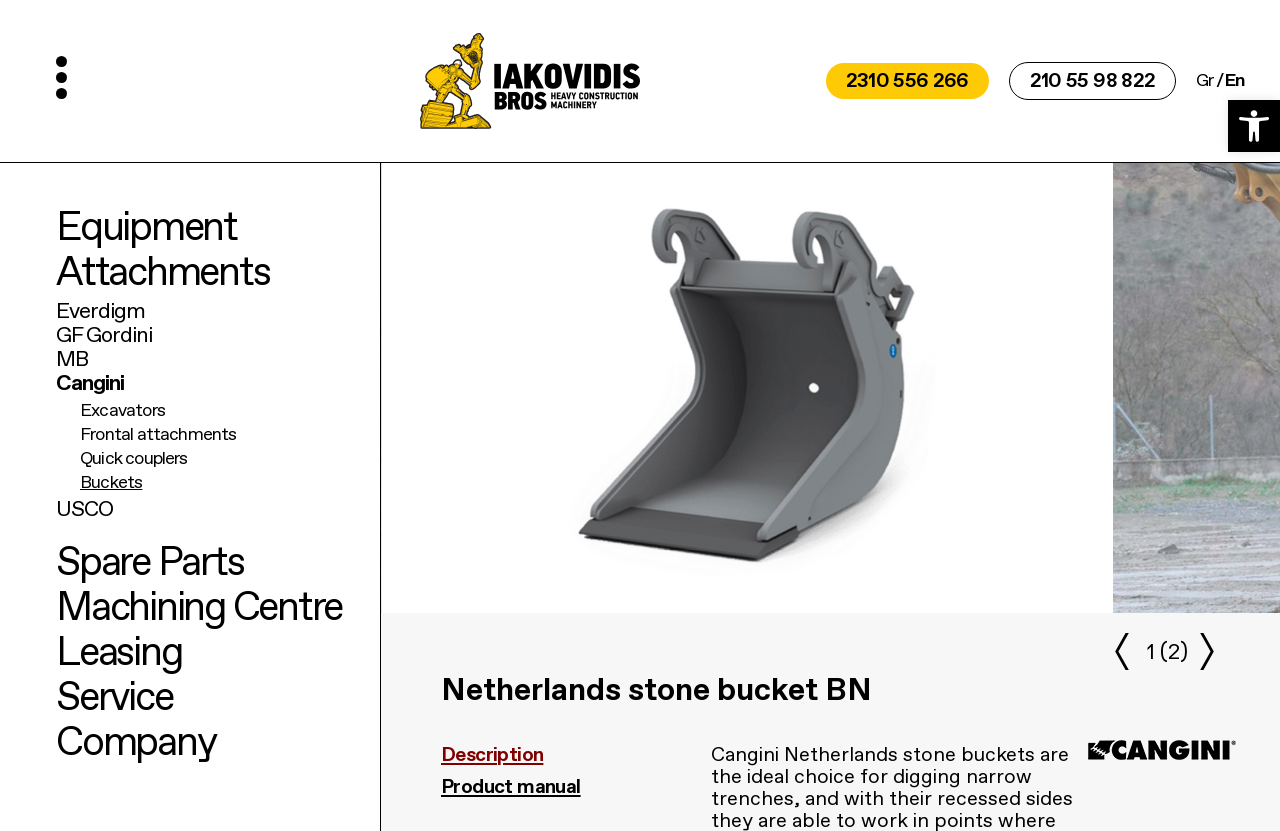Carefully observe the image and respond to the question with a detailed answer:
What is the language of the 'Gr' link?

I determined the answer by looking at the 'Gr' link, which is likely a language selection link. Based on my knowledge of language codes, 'Gr' is the code for Greek, so the language of the link is Greek.